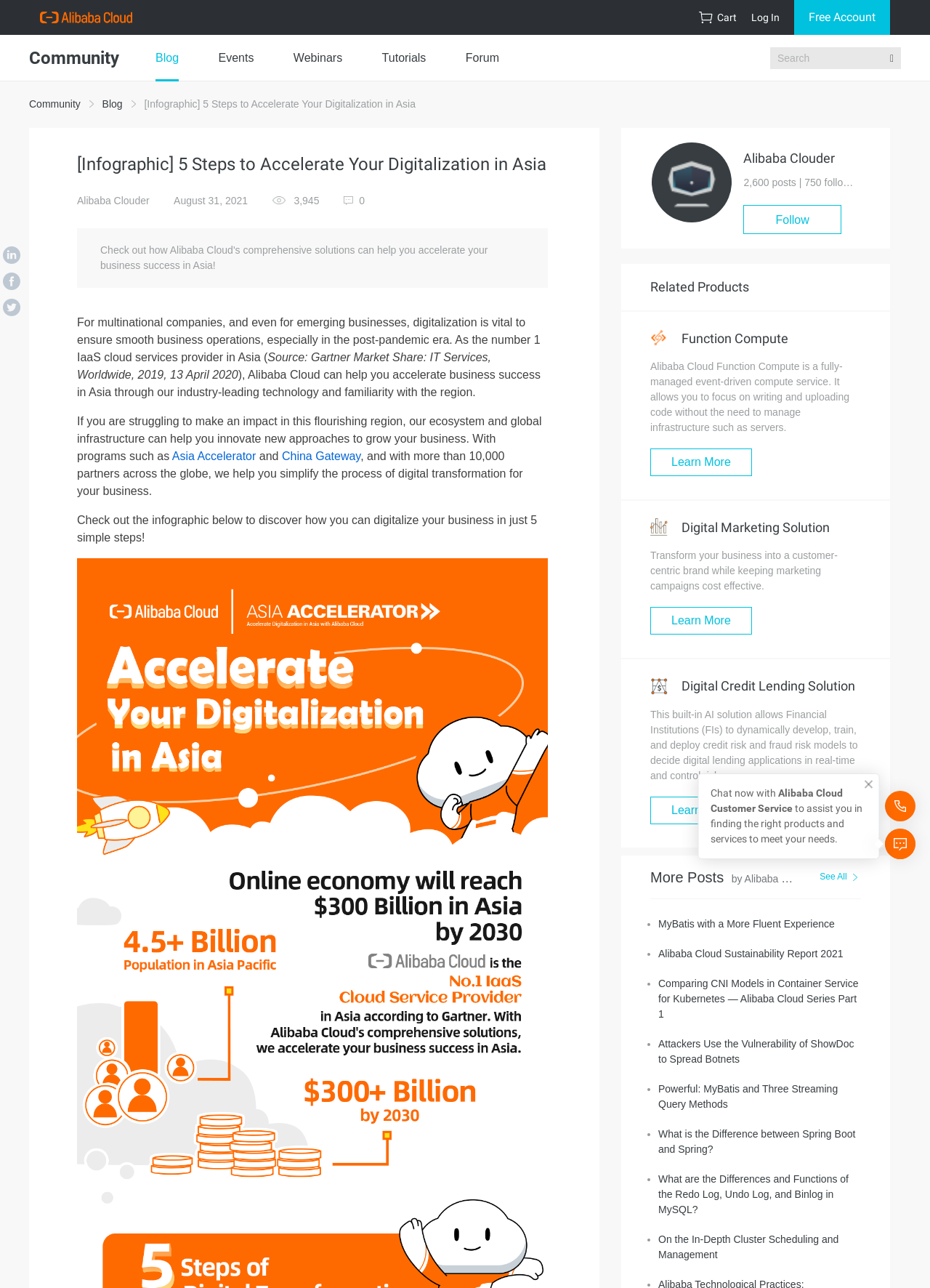Calculate the bounding box coordinates of the UI element given the description: "Digital Marketing Solution".

[0.699, 0.404, 0.892, 0.415]